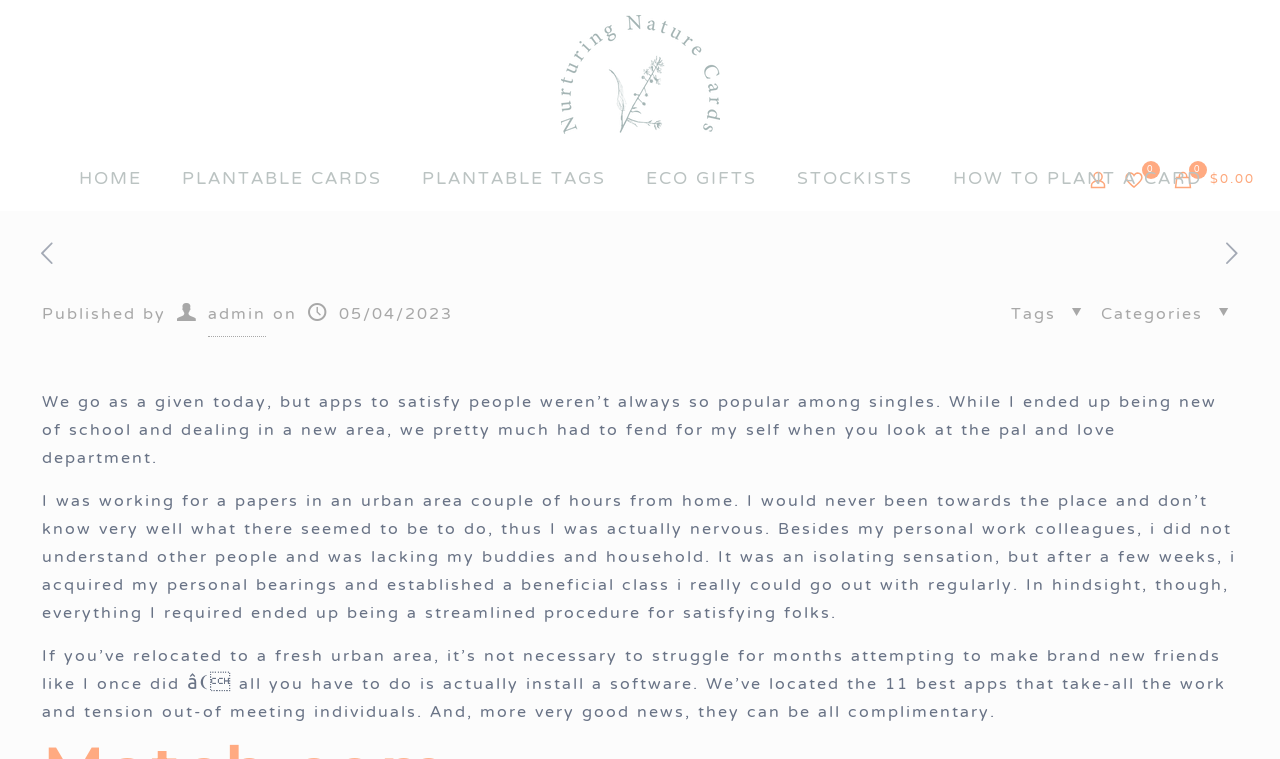Reply to the question with a brief word or phrase: How many apps are recommended in the blog post?

11